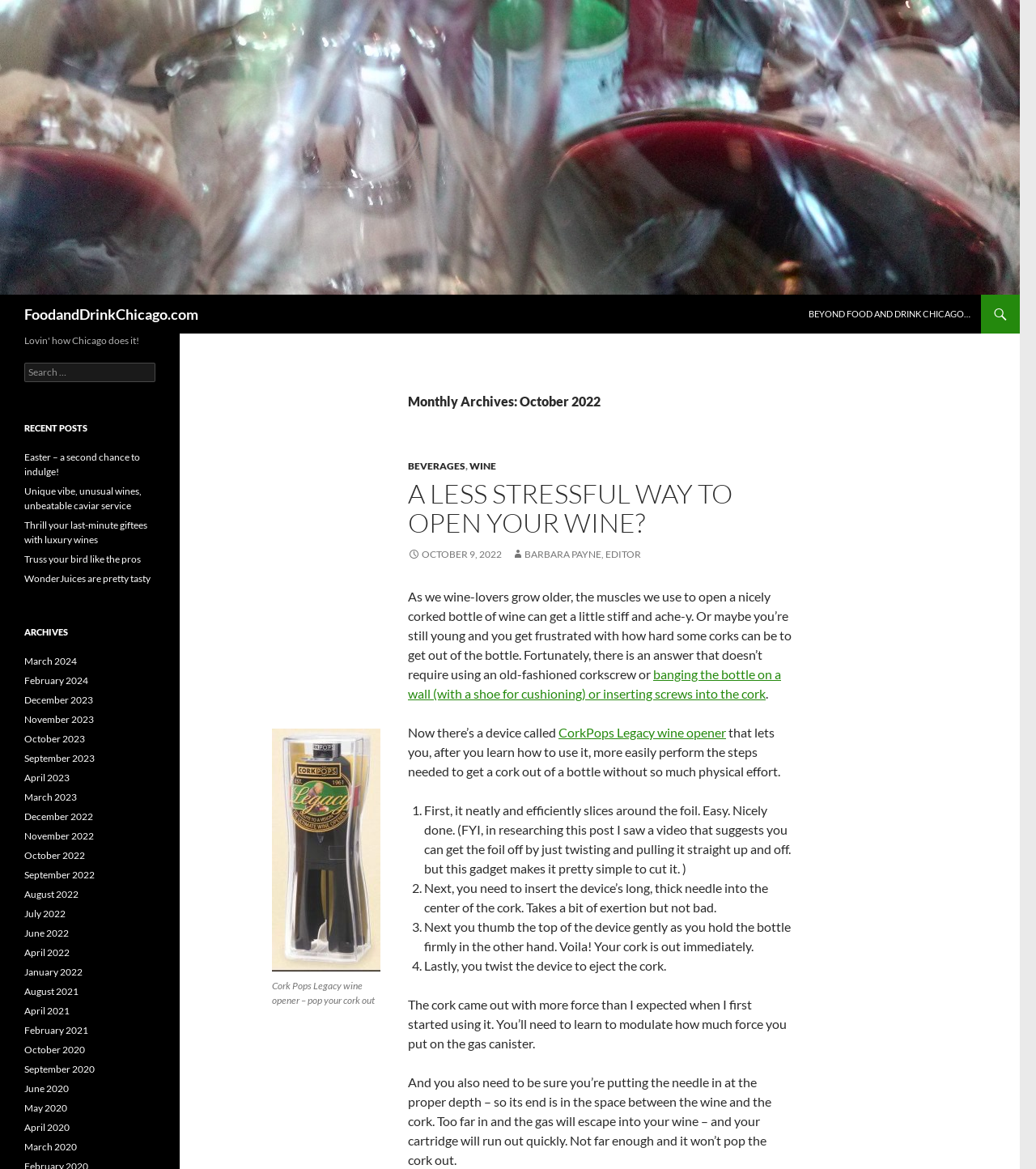Bounding box coordinates are specified in the format (top-left x, top-left y, bottom-right x, bottom-right y). All values are floating point numbers bounded between 0 and 1. Please provide the bounding box coordinate of the region this sentence describes: Barbara Payne, Editor

[0.494, 0.469, 0.619, 0.479]